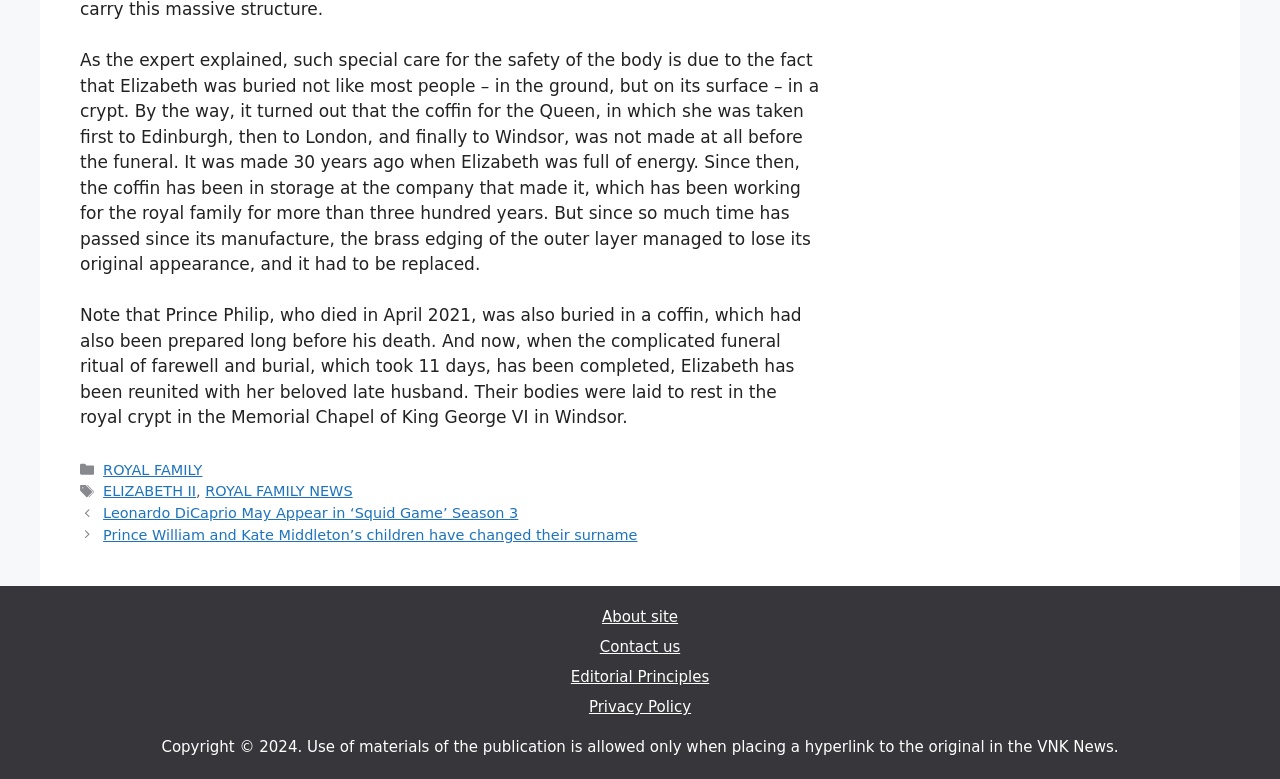Please identify the bounding box coordinates of the region to click in order to complete the task: "Read news about Elizabeth II". The coordinates must be four float numbers between 0 and 1, specified as [left, top, right, bottom].

[0.081, 0.621, 0.153, 0.641]